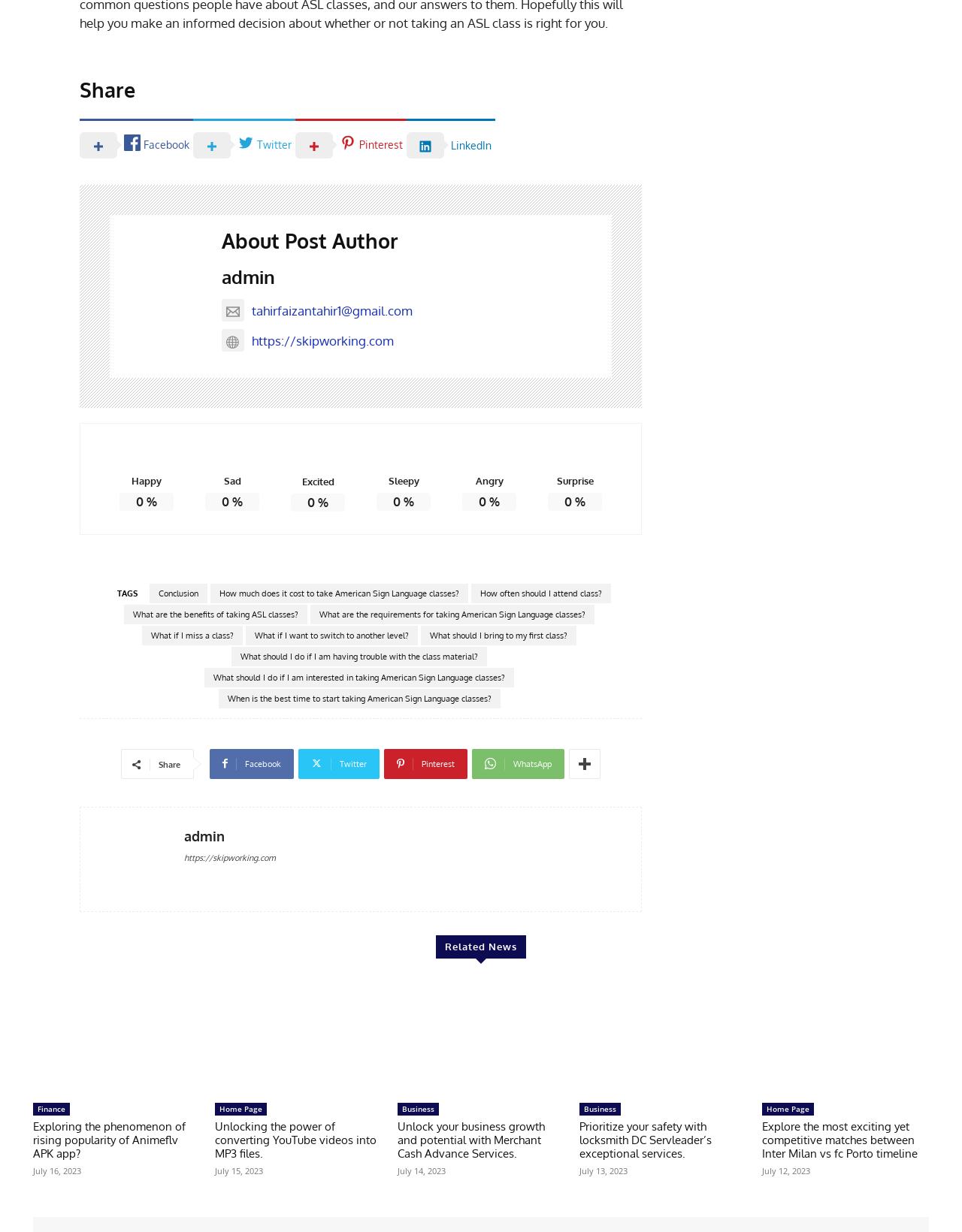Locate the bounding box coordinates of the element I should click to achieve the following instruction: "View admin's profile".

[0.23, 0.215, 0.286, 0.234]